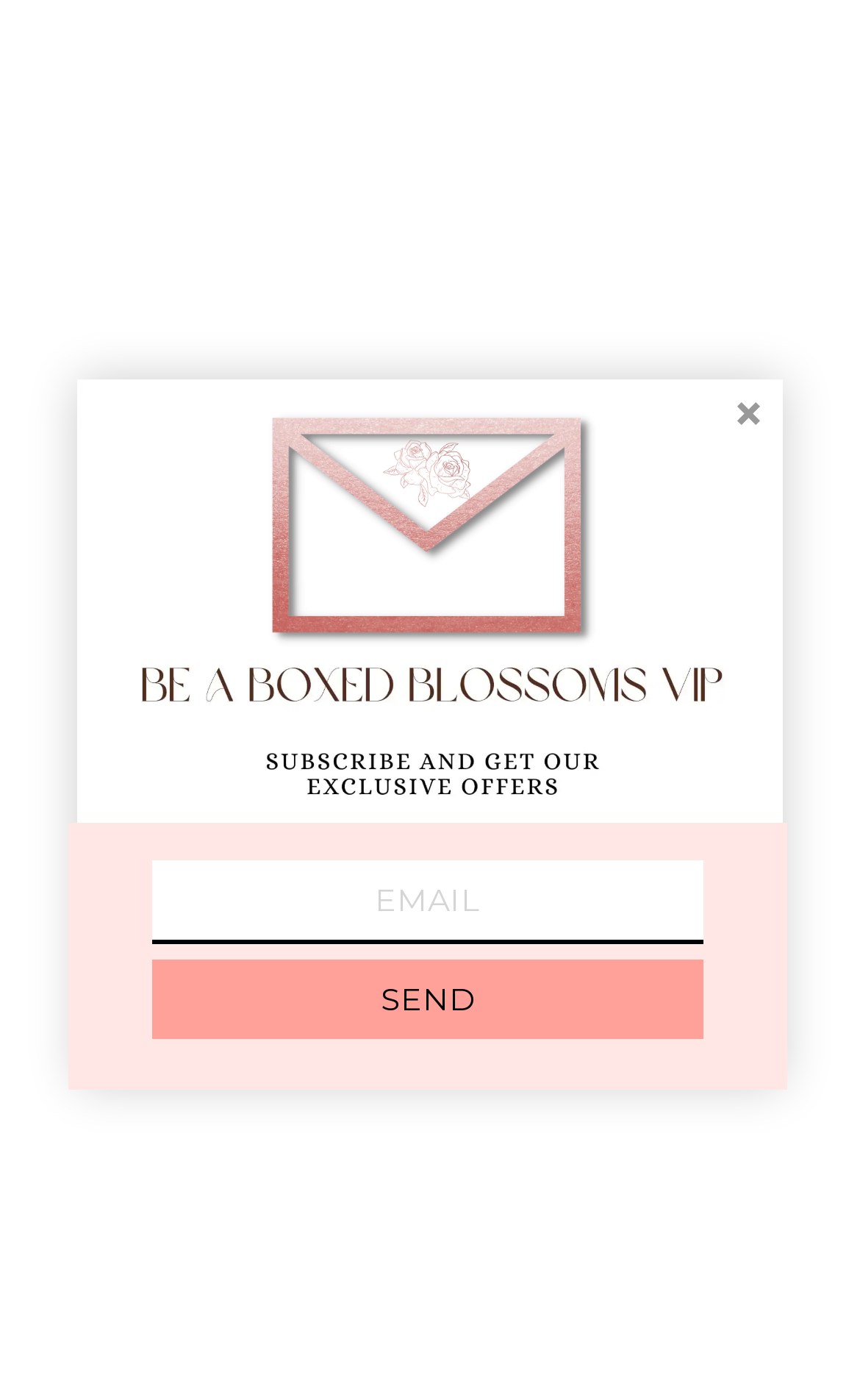How many social media links are there?
Make sure to answer the question with a detailed and comprehensive explanation.

I found two social media links at the bottom of the webpage: 'Facebook' and 'Instagram'. These links are likely to direct users to the website's social media profiles.